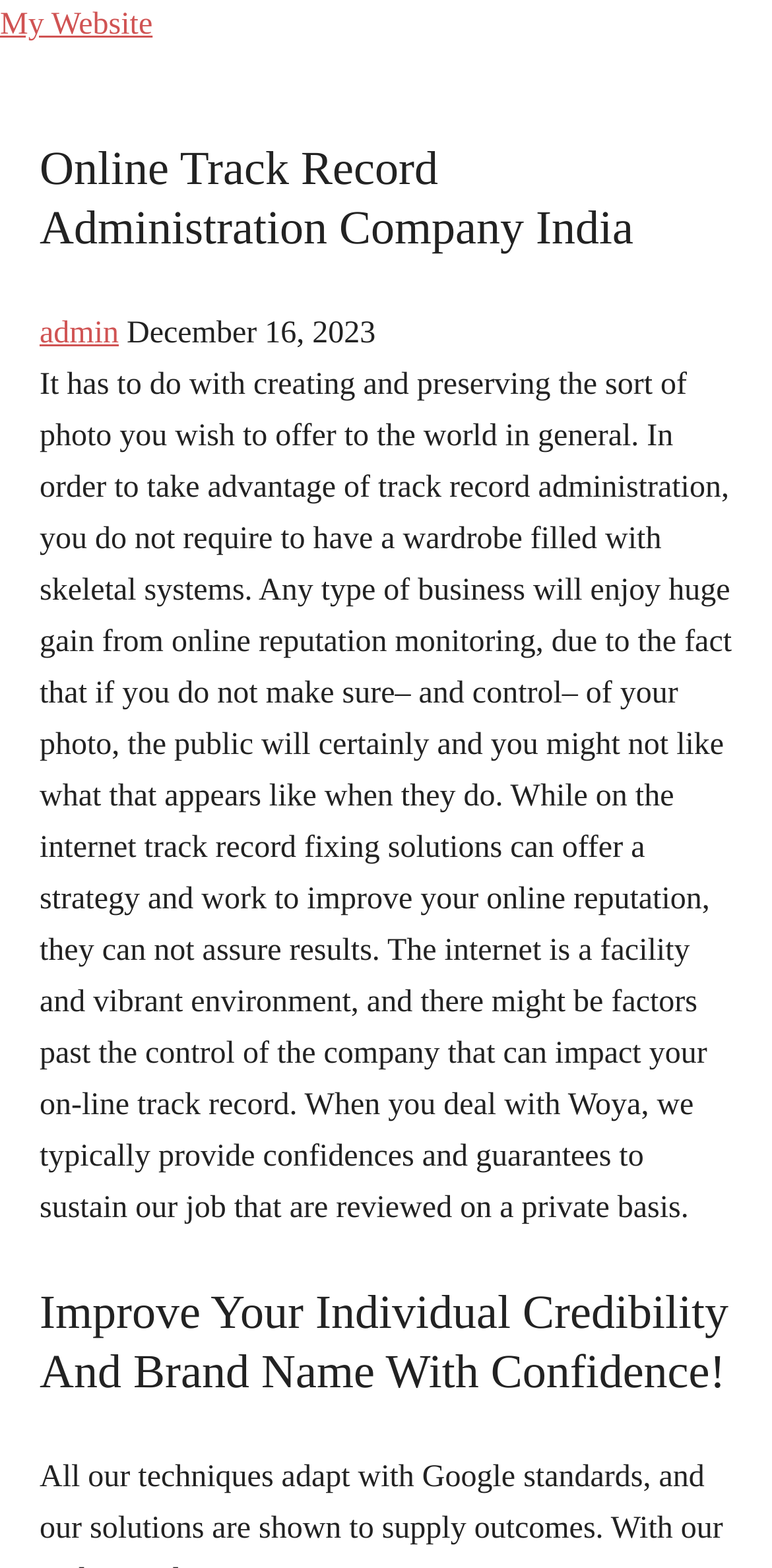Summarize the webpage with intricate details.

The webpage is about an online track record administration company in India. At the top-left corner, there is a link to "My Website". Below it, there is a header section that spans almost the entire width of the page. Within this header, the company's name "Online Track Record Administration Company India" is displayed prominently. To the right of the company name, there is a link to "admin" and a timestamp showing the current date, "December 16, 2023".

Below the header section, there is a large block of text that occupies most of the page. This text explains the importance of online track record administration, stating that it is crucial for businesses to control their online reputation. The text also mentions that while online reputation fixing services can offer strategies to improve one's online reputation, they cannot guarantee results due to the complex and dynamic nature of the internet.

Further down the page, there is a heading that reads "Improve Your Individual Credibility And Brand Name With Confidence!", which is centered and takes up almost the entire width of the page.